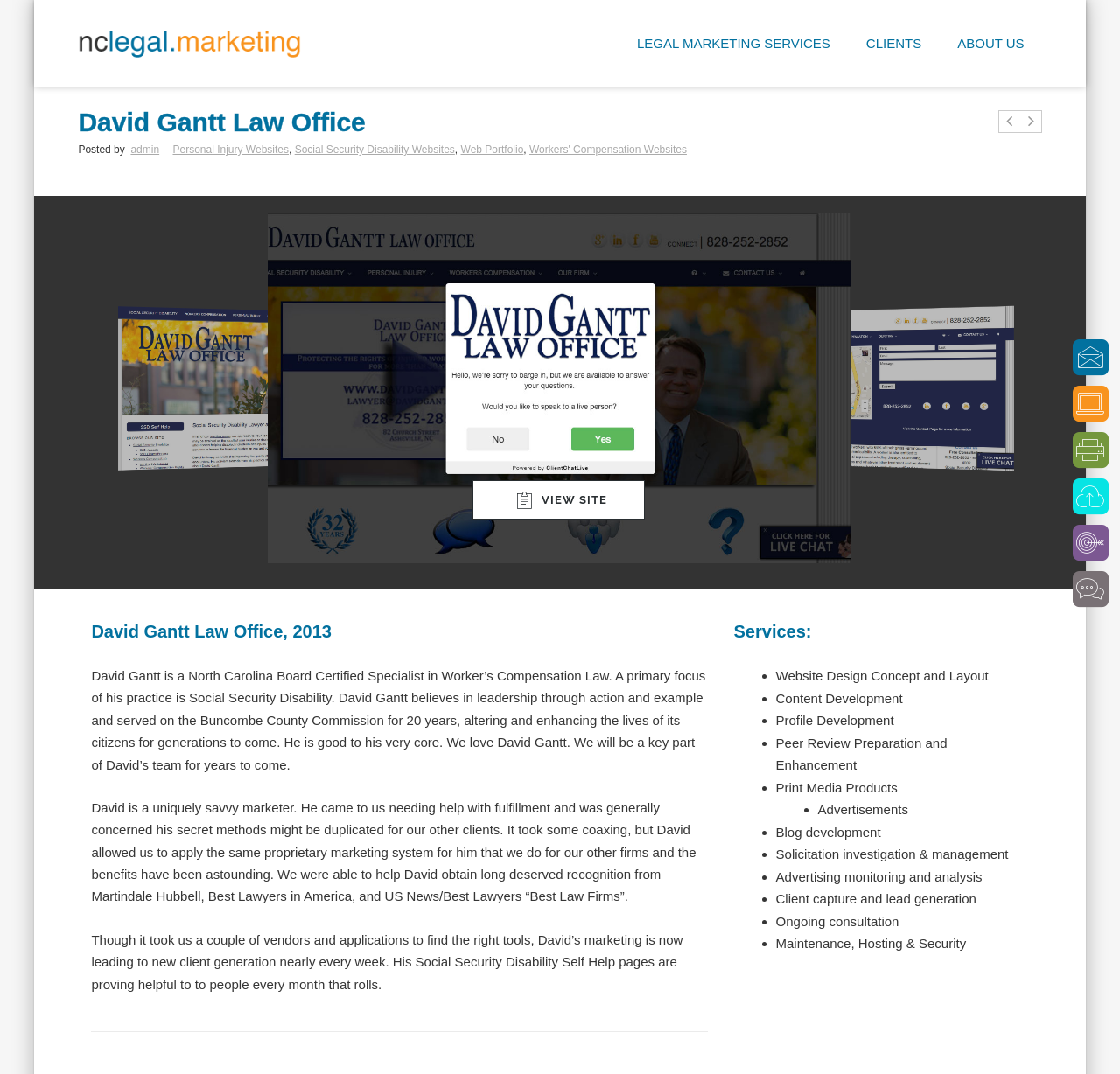Please identify the coordinates of the bounding box that should be clicked to fulfill this instruction: "Explore the 'ABOUT US' page".

[0.838, 0.024, 0.93, 0.065]